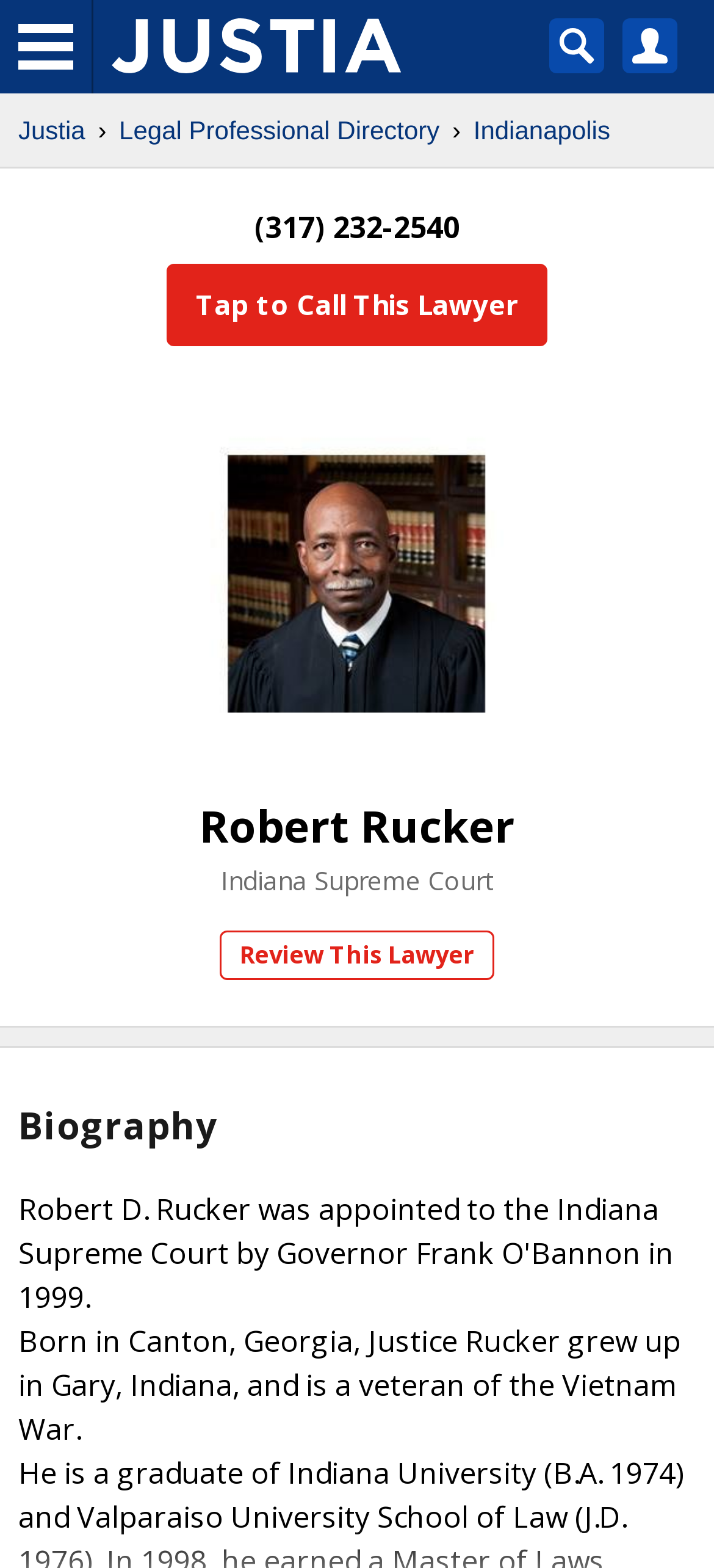Please analyze the image and provide a thorough answer to the question:
What is the war that Robert Rucker is a veteran of?

I found the war that Robert Rucker is a veteran of by looking at the biography static text element, which contains the information 'Born in Canton, Georgia, Justice Rucker grew up in Gary, Indiana, and is a veteran of the Vietnam War.', located at the bottom of the page.